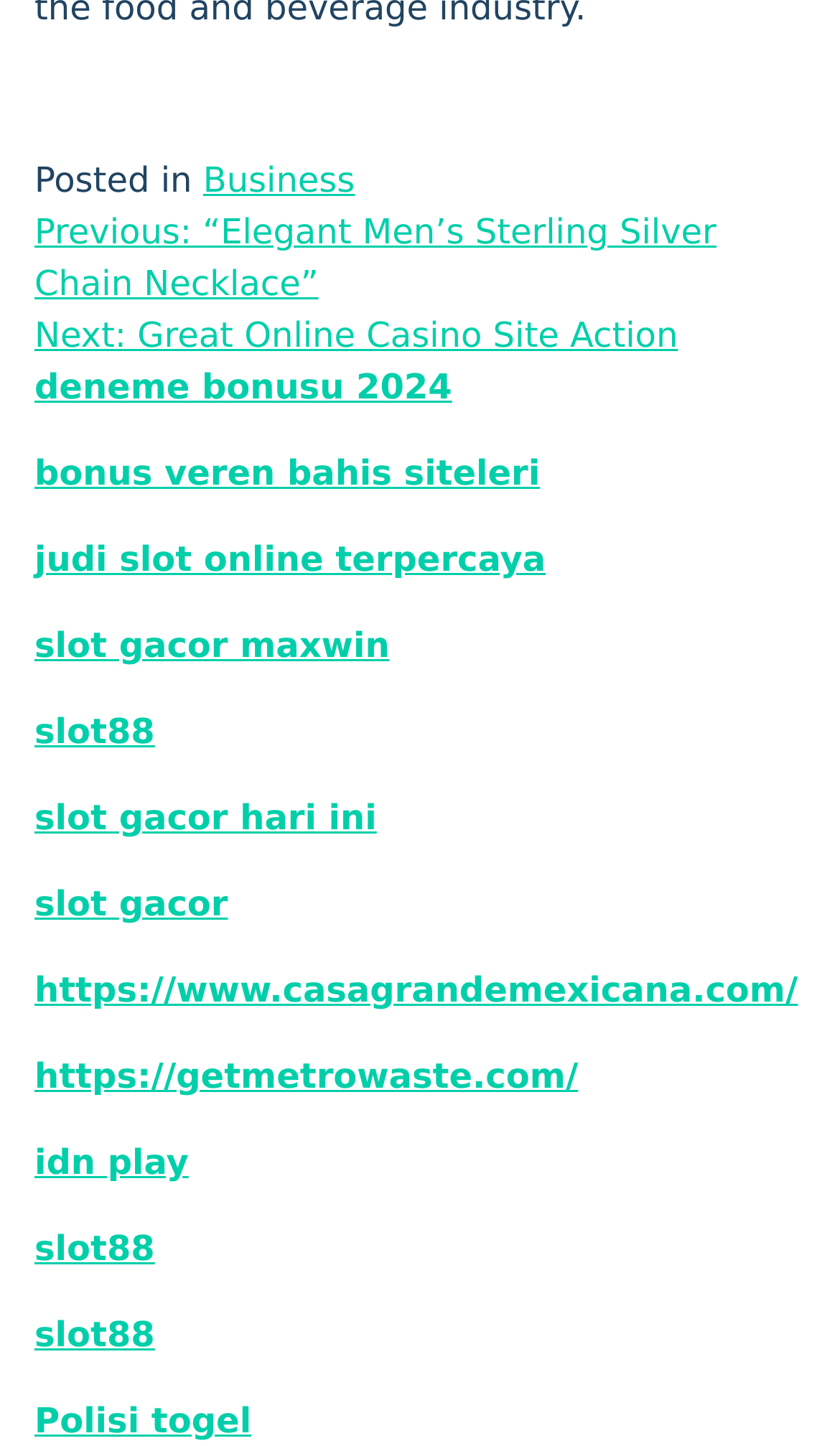Locate the bounding box coordinates of the area that needs to be clicked to fulfill the following instruction: "Explore 'idn play'". The coordinates should be in the format of four float numbers between 0 and 1, namely [left, top, right, bottom].

[0.041, 0.79, 0.225, 0.818]